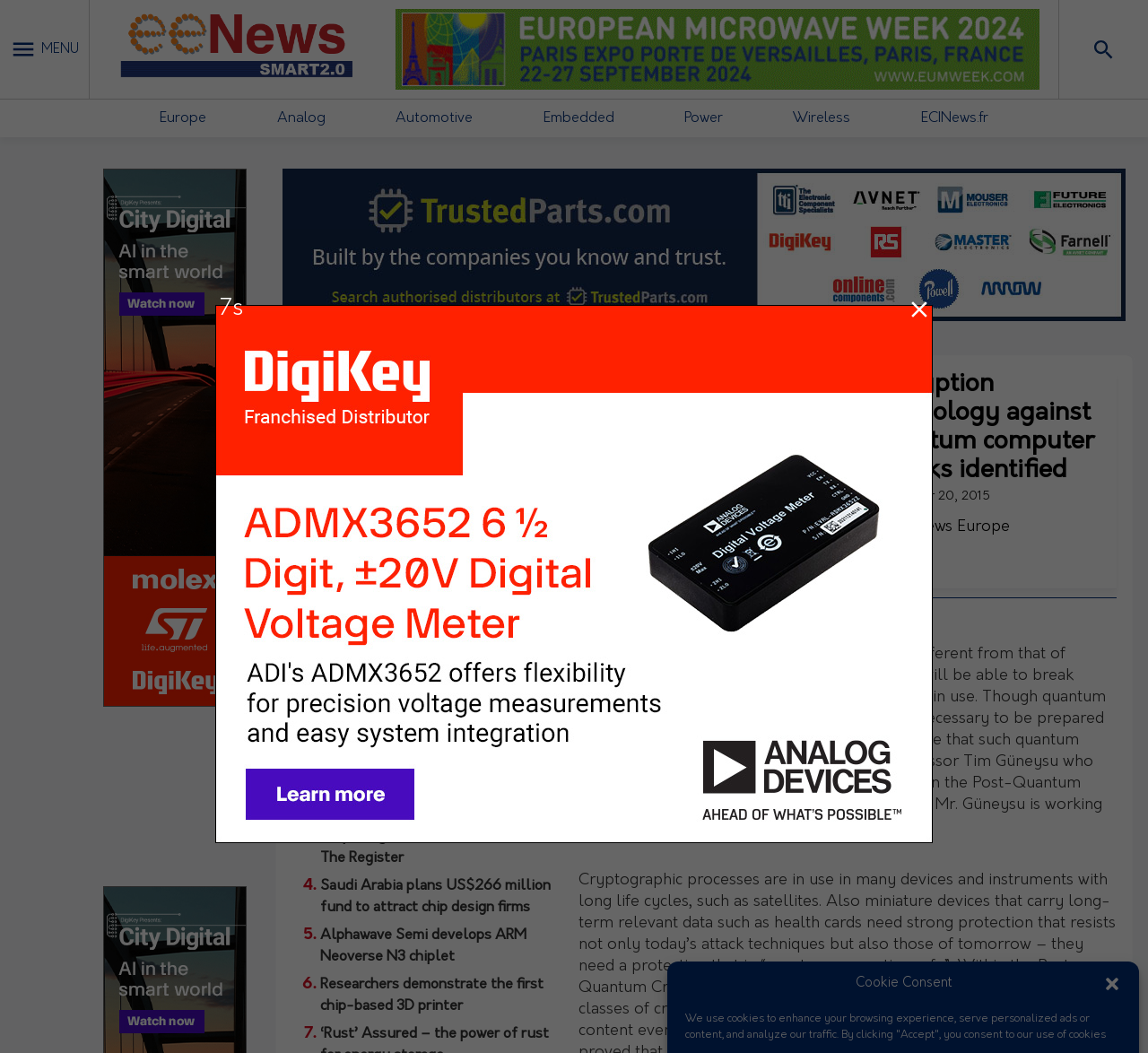Please extract the webpage's main title and generate its text content.

Encryption technology against quantum computer attacks identified